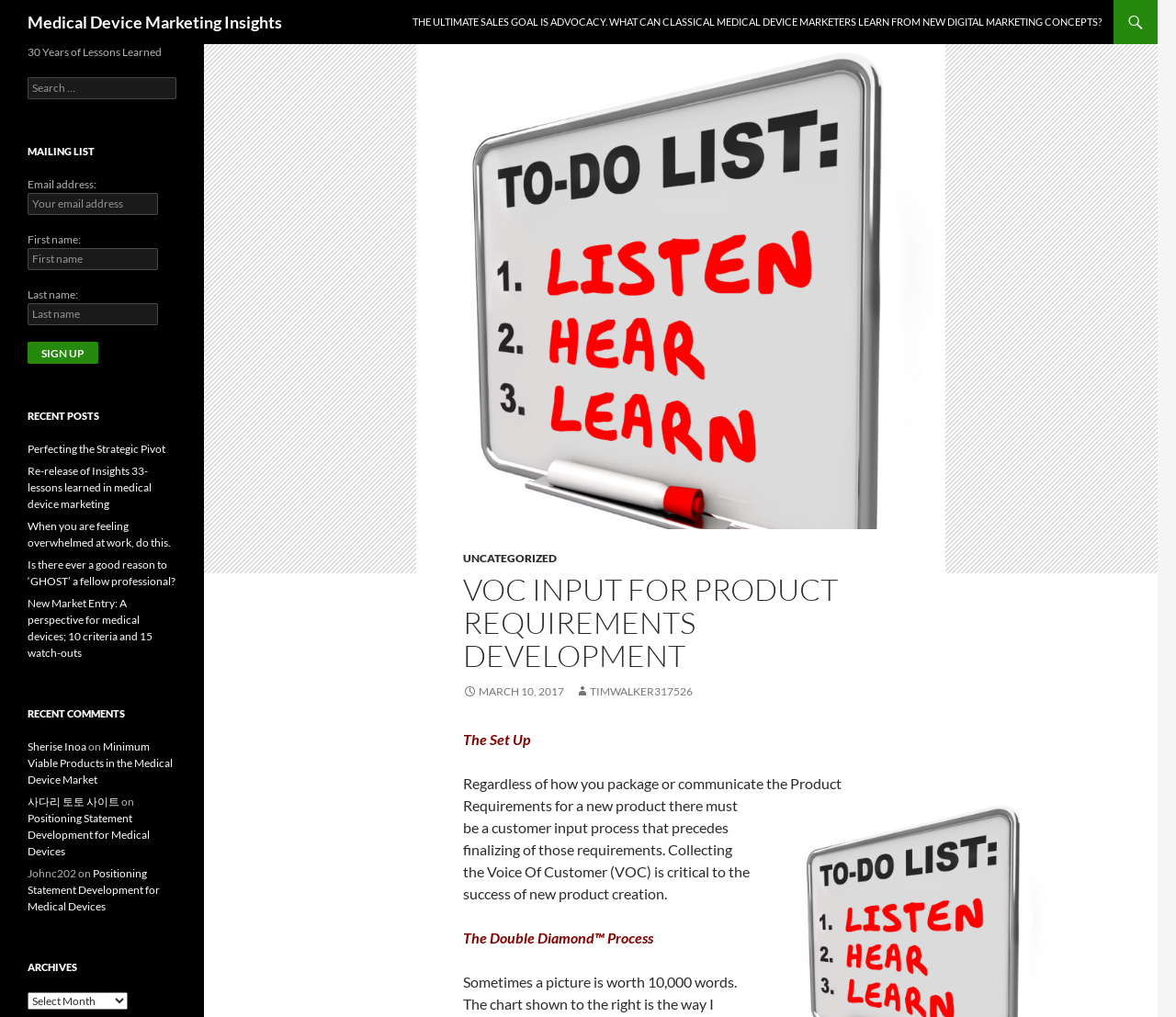Can you pinpoint the bounding box coordinates for the clickable element required for this instruction: "Sign up for the mailing list"? The coordinates should be four float numbers between 0 and 1, i.e., [left, top, right, bottom].

[0.023, 0.336, 0.084, 0.358]